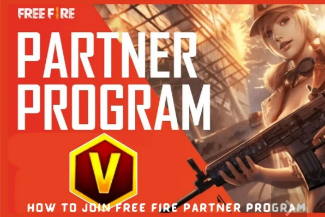What is the character from the mobile game holding?
Refer to the image and answer the question using a single word or phrase.

a gun